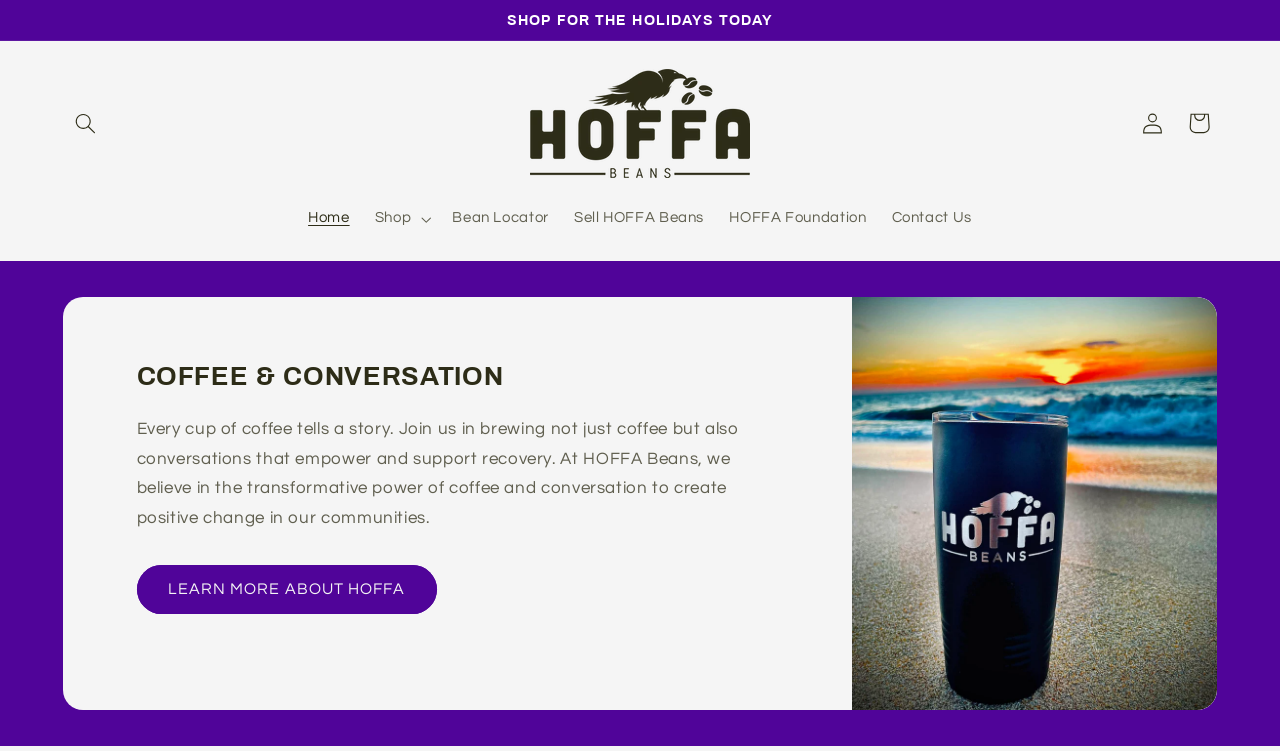Locate the bounding box of the UI element with the following description: "Karl Anthony Simon".

None